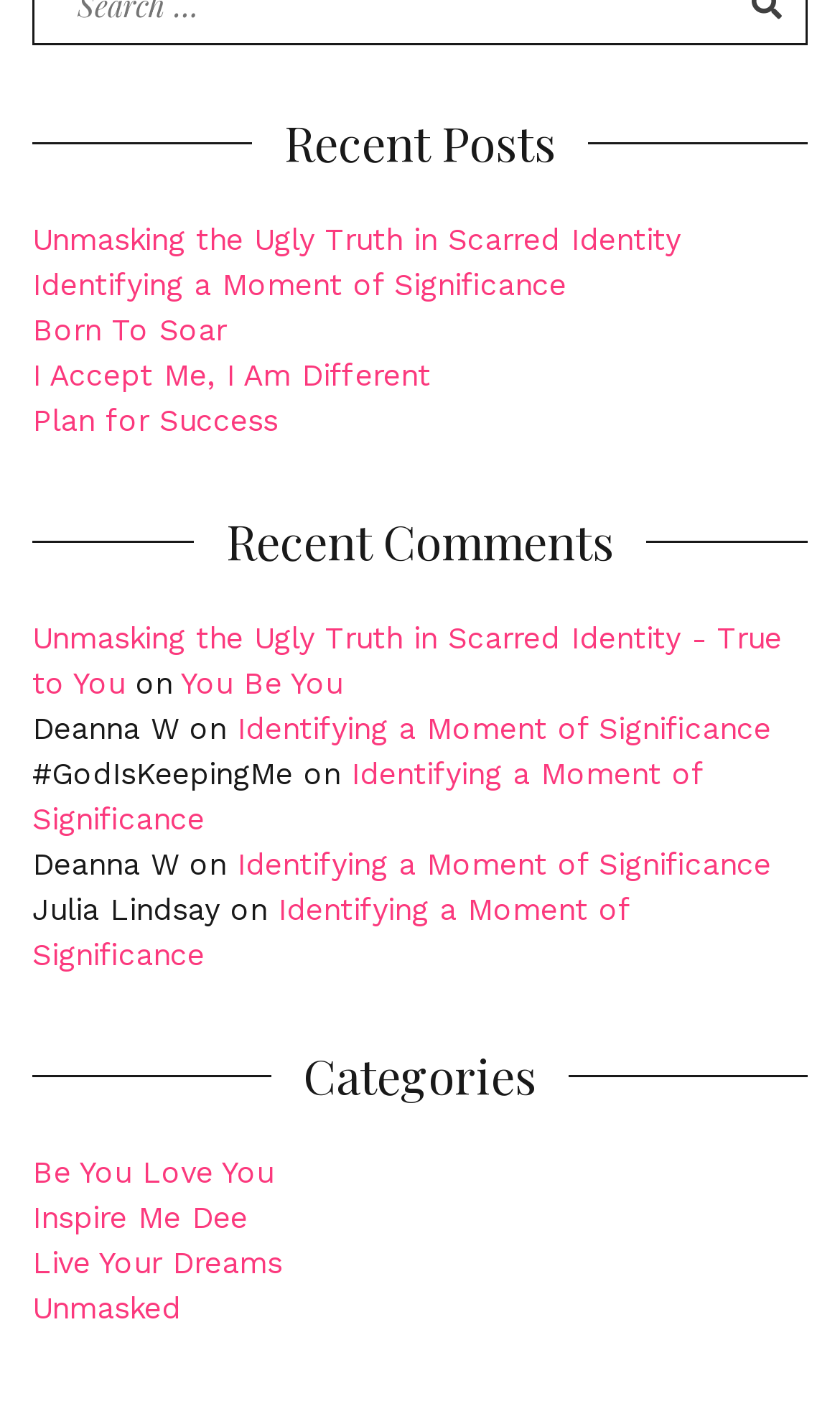Please answer the following query using a single word or phrase: 
What is the second recent post?

Identifying a Moment of Significance